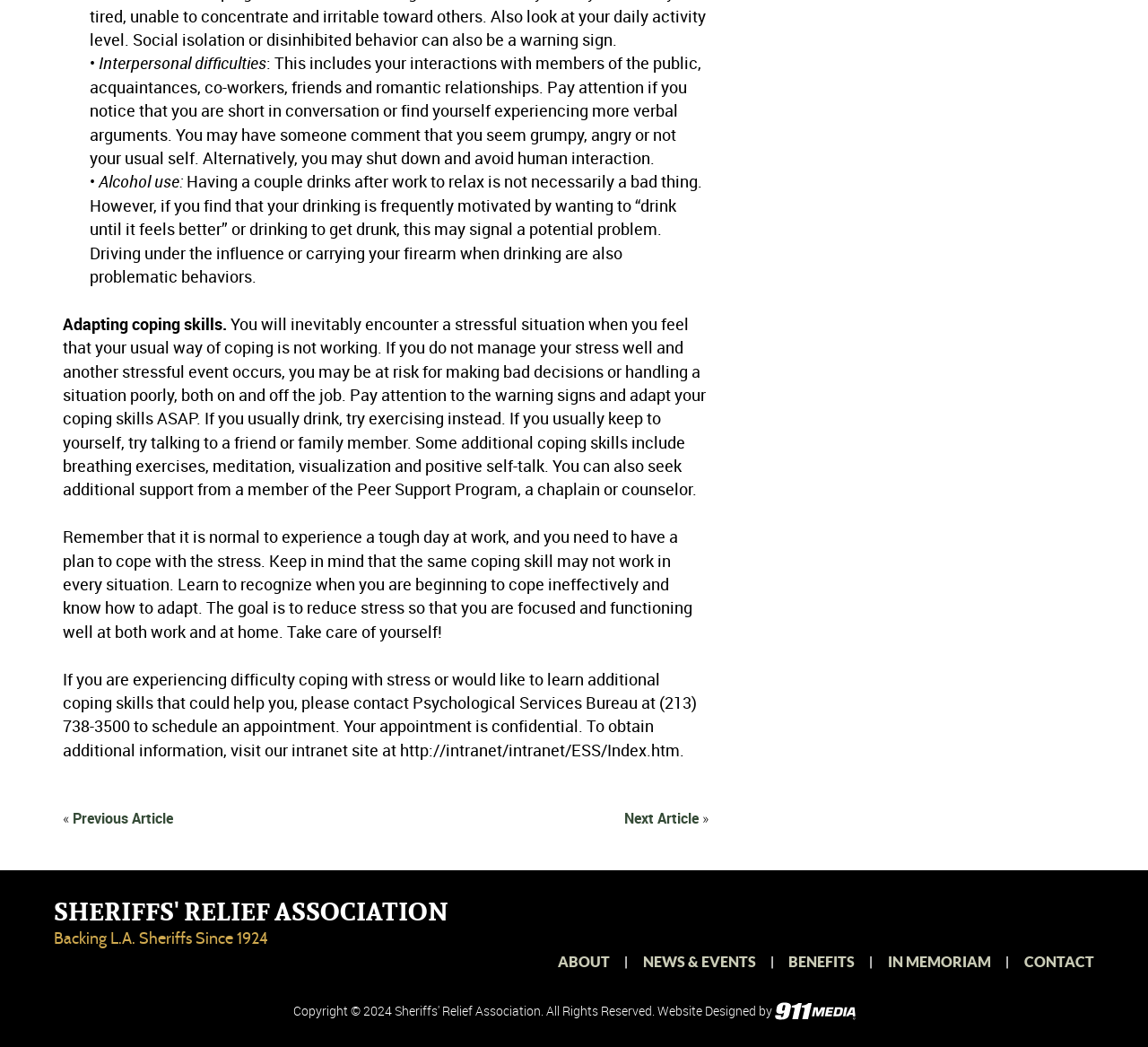Can you find the bounding box coordinates for the element to click on to achieve the instruction: "Visit 'NEWS & EVENTS' page"?

[0.56, 0.911, 0.658, 0.926]